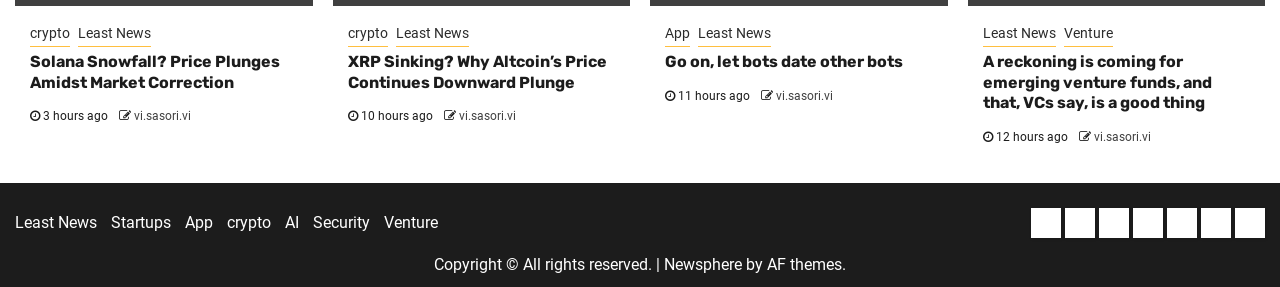What is the name of the website?
Based on the image, please offer an in-depth response to the question.

I found the link 'Newsphere' in the footer section of the webpage, which is likely to be the name of the website.